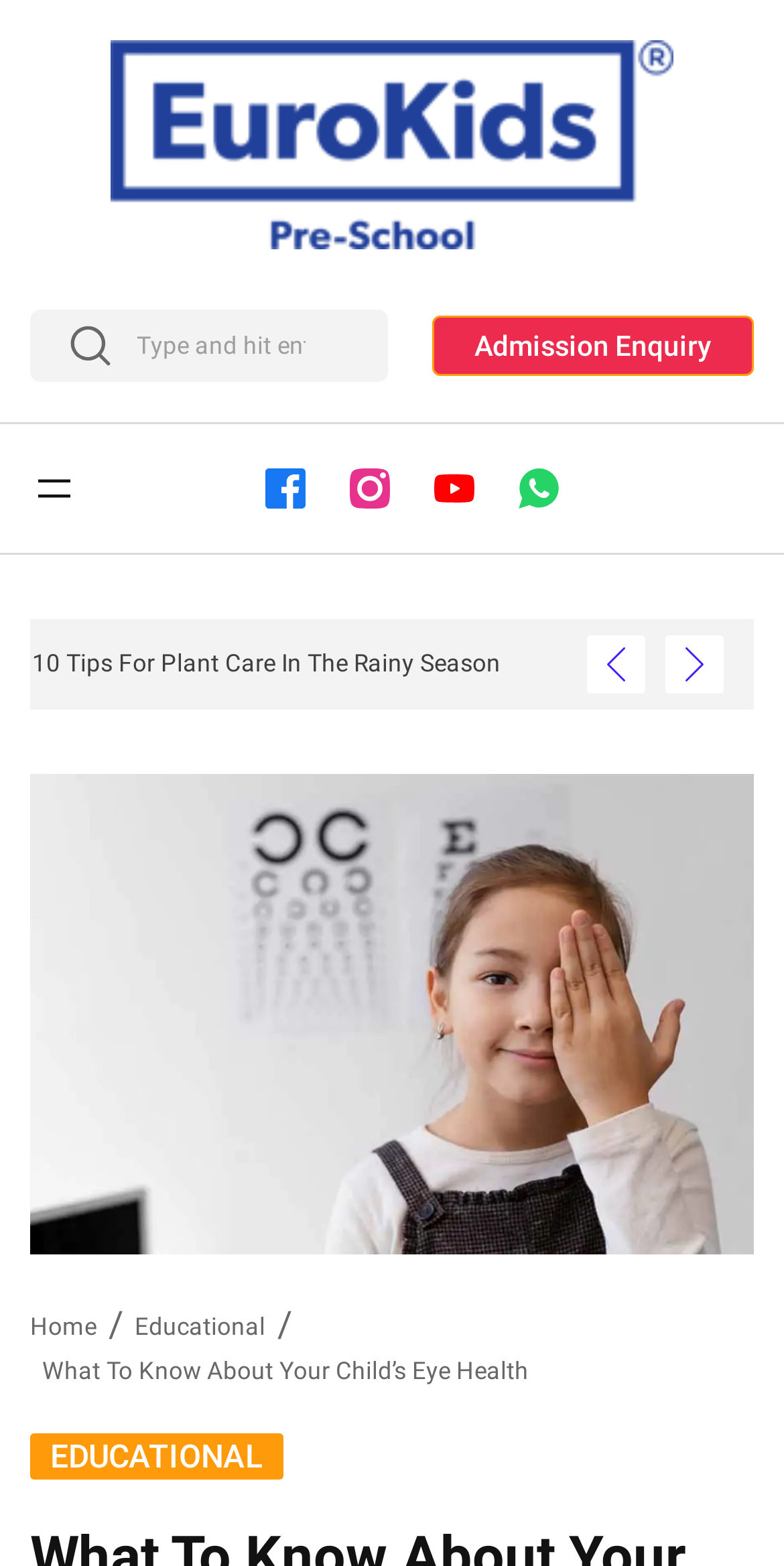Please pinpoint the bounding box coordinates for the region I should click to adhere to this instruction: "read about child's eye health".

[0.054, 0.866, 0.674, 0.884]